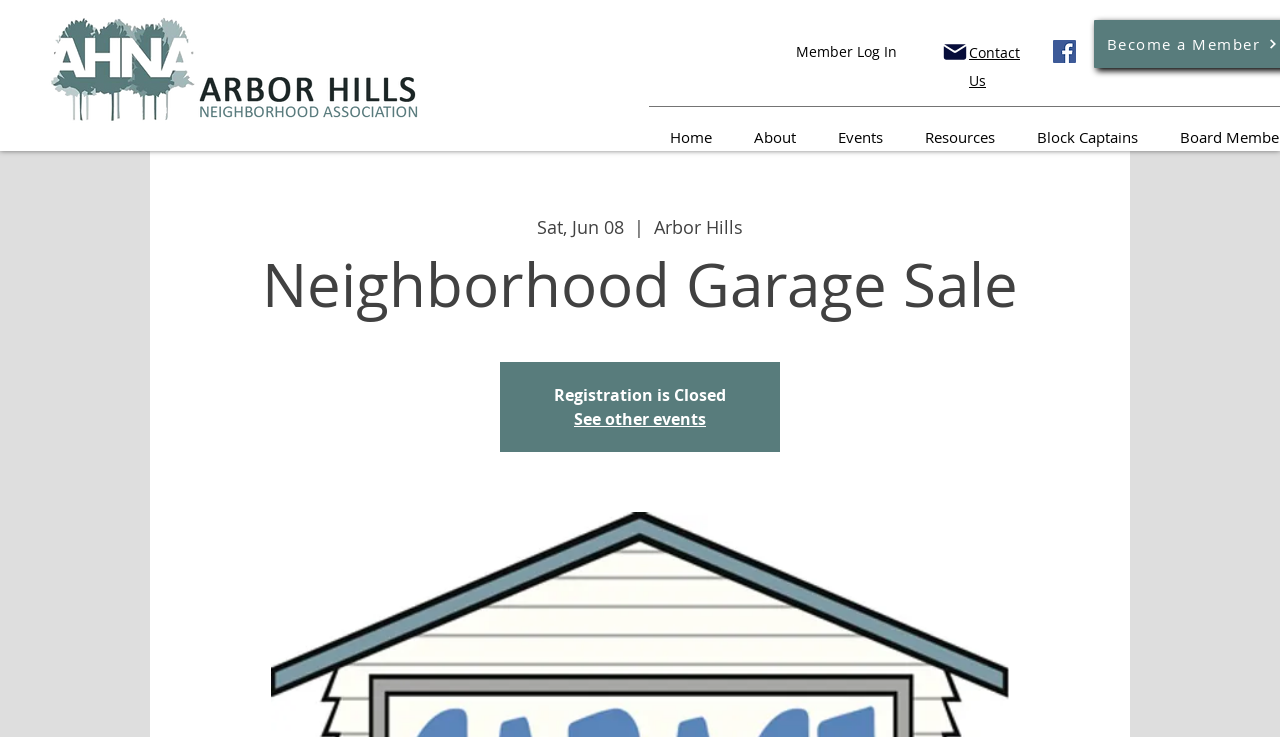Is registration for the garage sale still open?
Provide a detailed answer to the question using information from the image.

I found the answer by looking at the static text elements on the webpage. Specifically, I found the text 'Registration is Closed' which indicates that registration for the garage sale is no longer open.